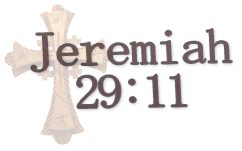What is the significance of the cross in the background?
Answer the question with a single word or phrase, referring to the image.

Symbolizing faith and guidance